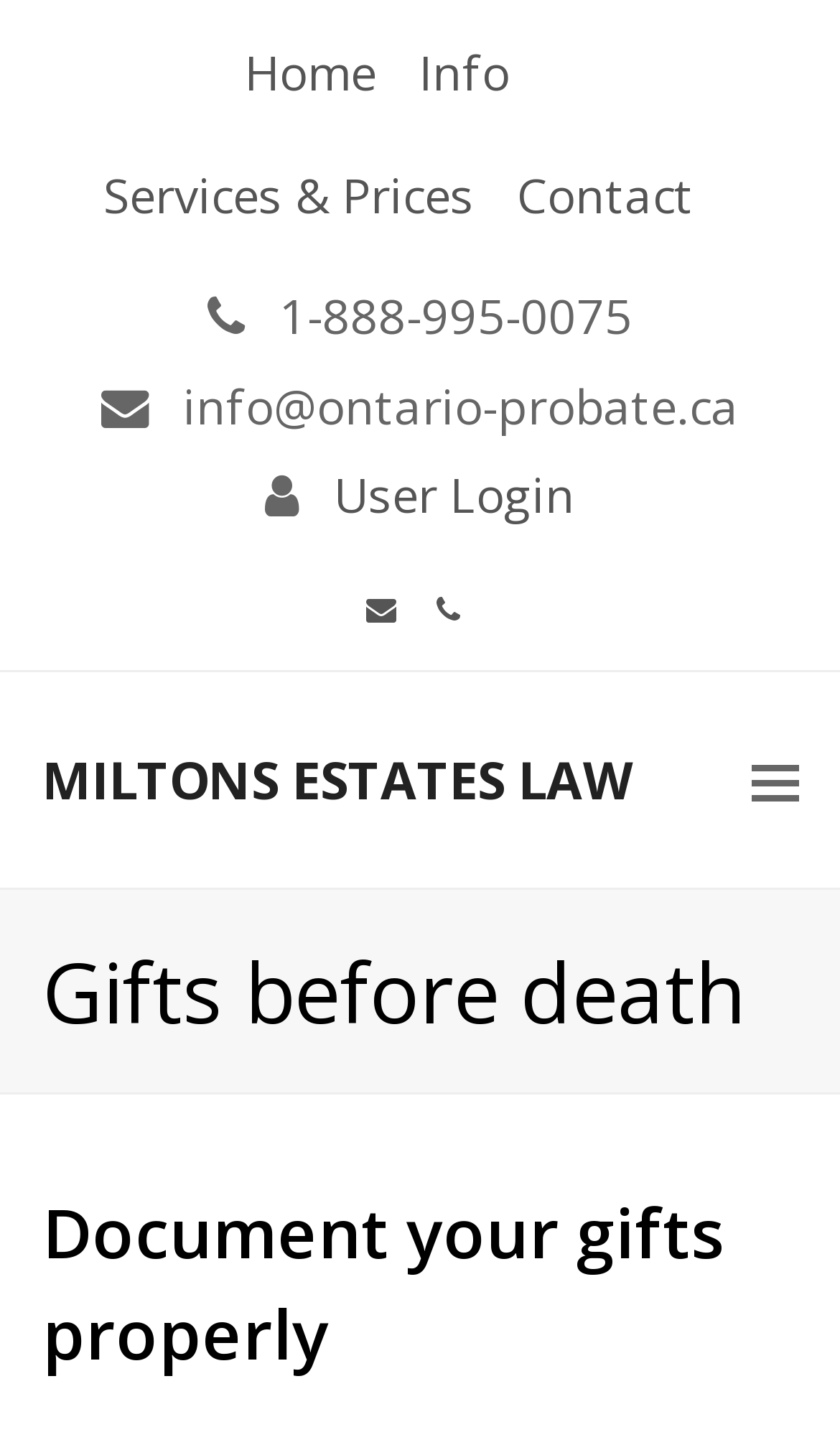From the image, can you give a detailed response to the question below:
What is the name of the law firm?

I found the name of the law firm by looking at the top section of the webpage, where the logo or brand name is usually placed. The name is displayed as a link element.